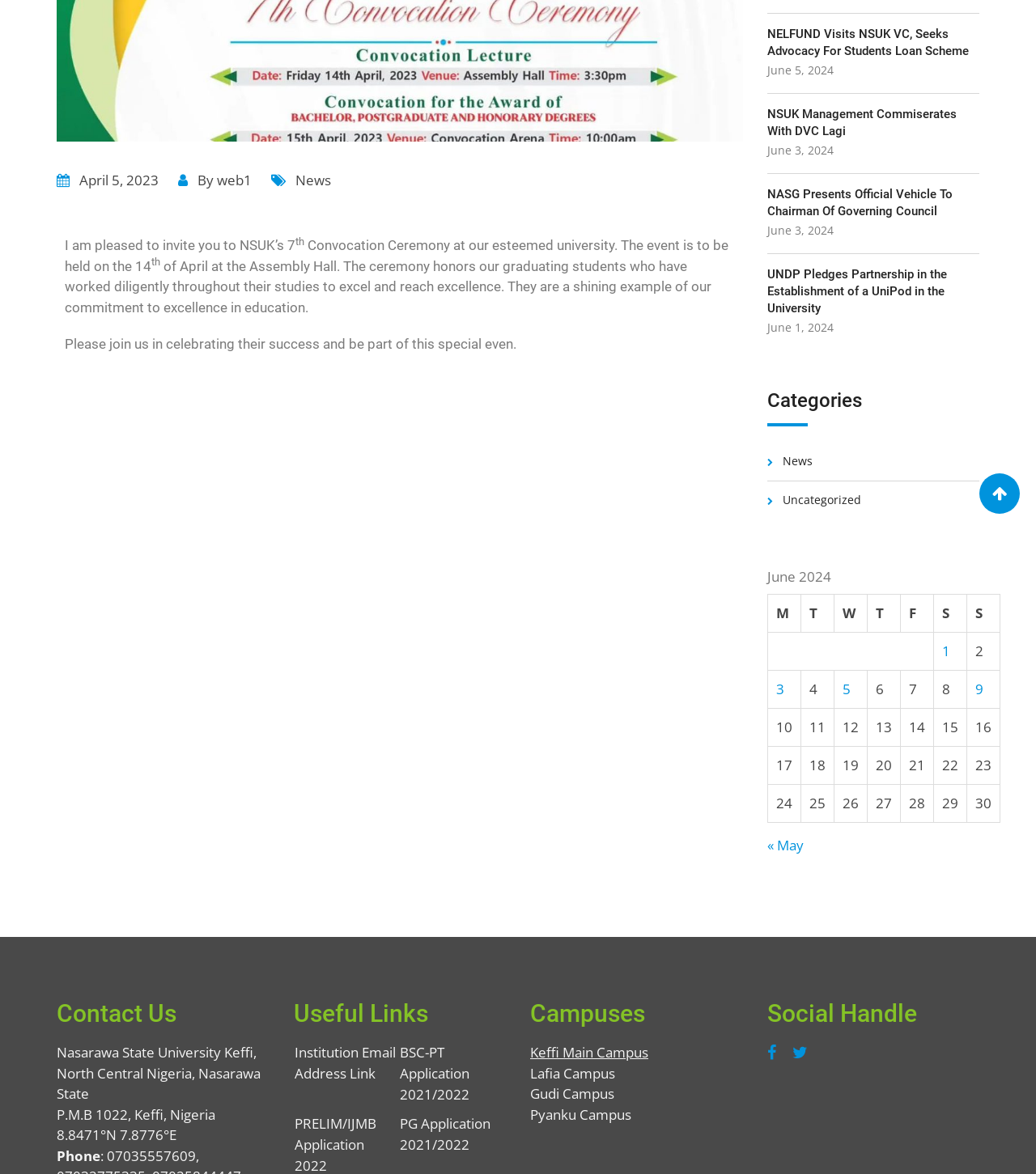Determine the bounding box coordinates for the UI element with the following description: "PG Application 2021/2022". The coordinates should be four float numbers between 0 and 1, represented as [left, top, right, bottom].

[0.386, 0.949, 0.473, 0.983]